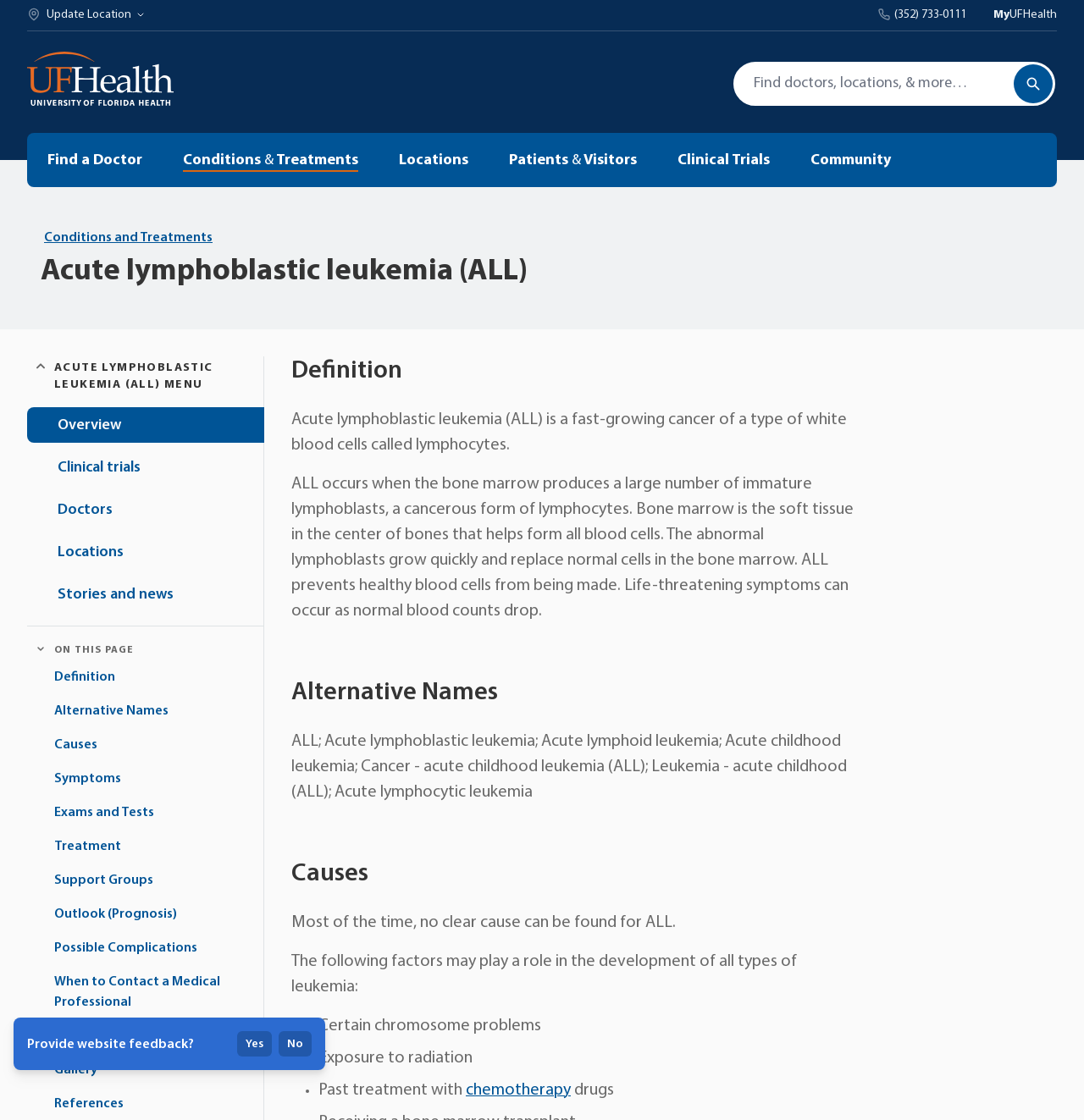Extract the bounding box coordinates for the HTML element that matches this description: "Symptoms". The coordinates should be four float numbers between 0 and 1, i.e., [left, top, right, bottom].

[0.025, 0.683, 0.124, 0.707]